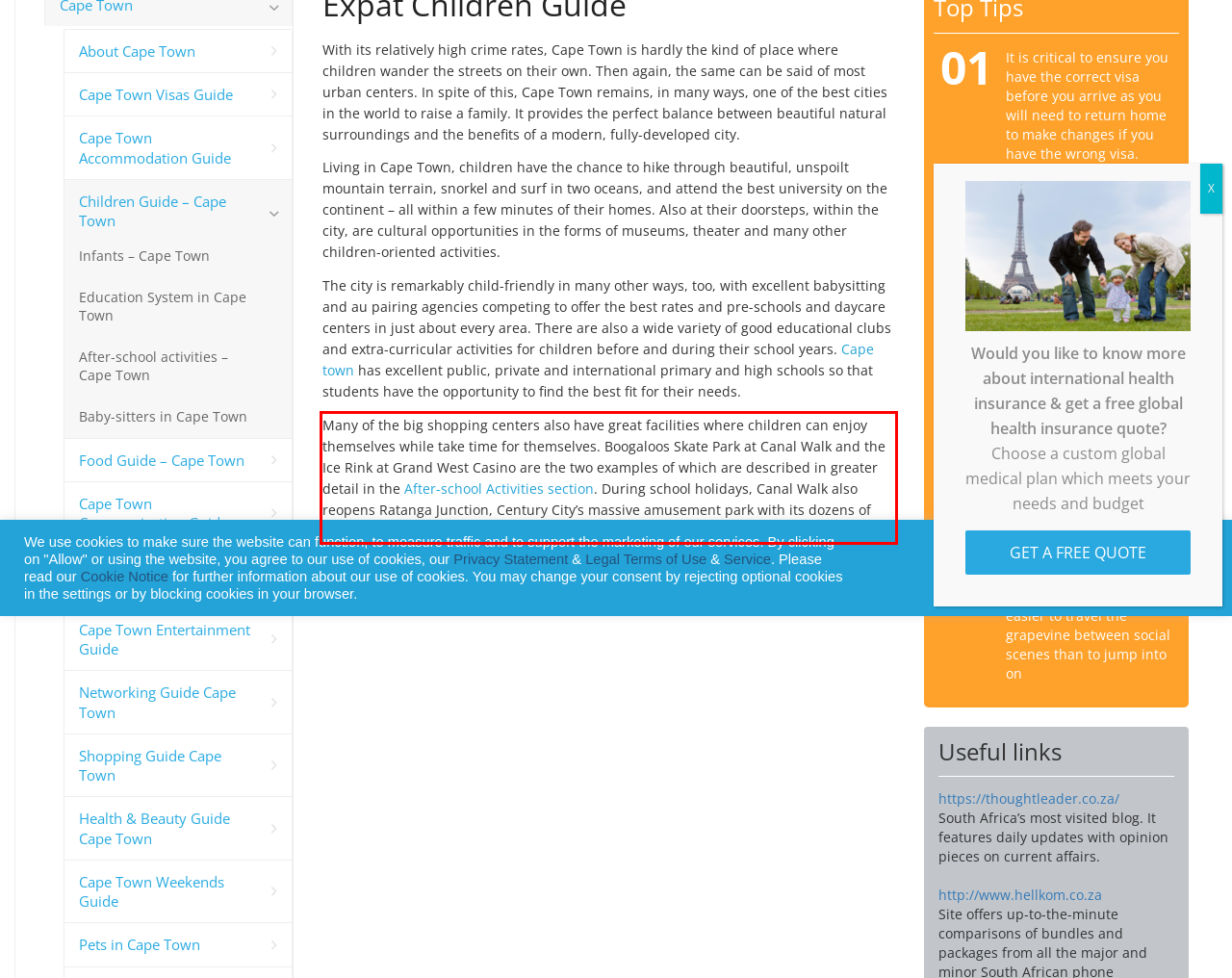With the provided screenshot of a webpage, locate the red bounding box and perform OCR to extract the text content inside it.

Many of the big shopping centers also have great facilities where children can enjoy themselves while take time for themselves. Boogaloos Skate Park at Canal Walk and the Ice Rink at Grand West Casino are the two examples of which are described in greater detail in the After-school Activities section. During school holidays, Canal Walk also reopens Ratanga Junction, Century City’s massive amusement park with its dozens of roller coasters and fun rides.